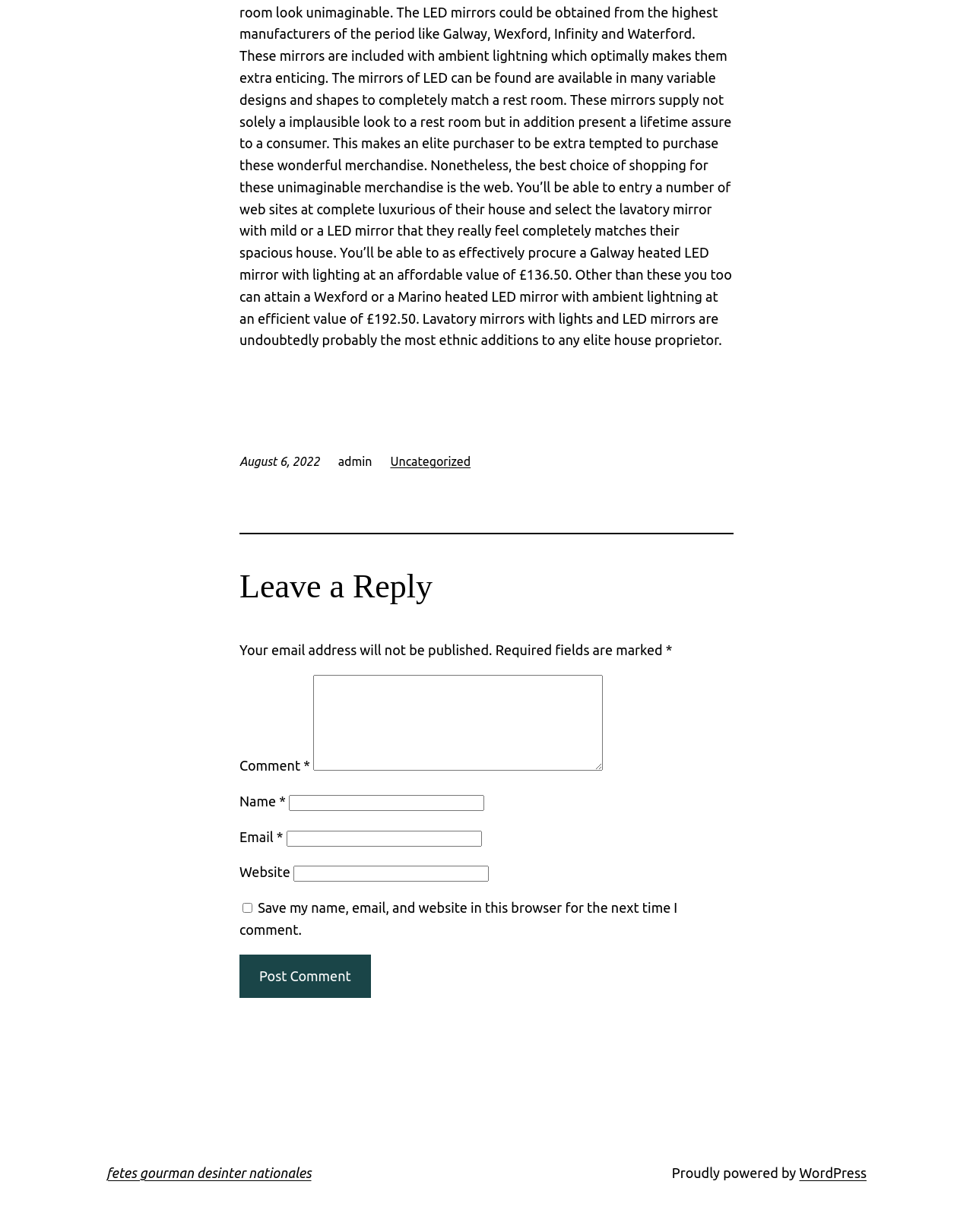Please find the bounding box coordinates of the element that must be clicked to perform the given instruction: "Visit the WordPress website". The coordinates should be four float numbers from 0 to 1, i.e., [left, top, right, bottom].

[0.821, 0.945, 0.891, 0.958]